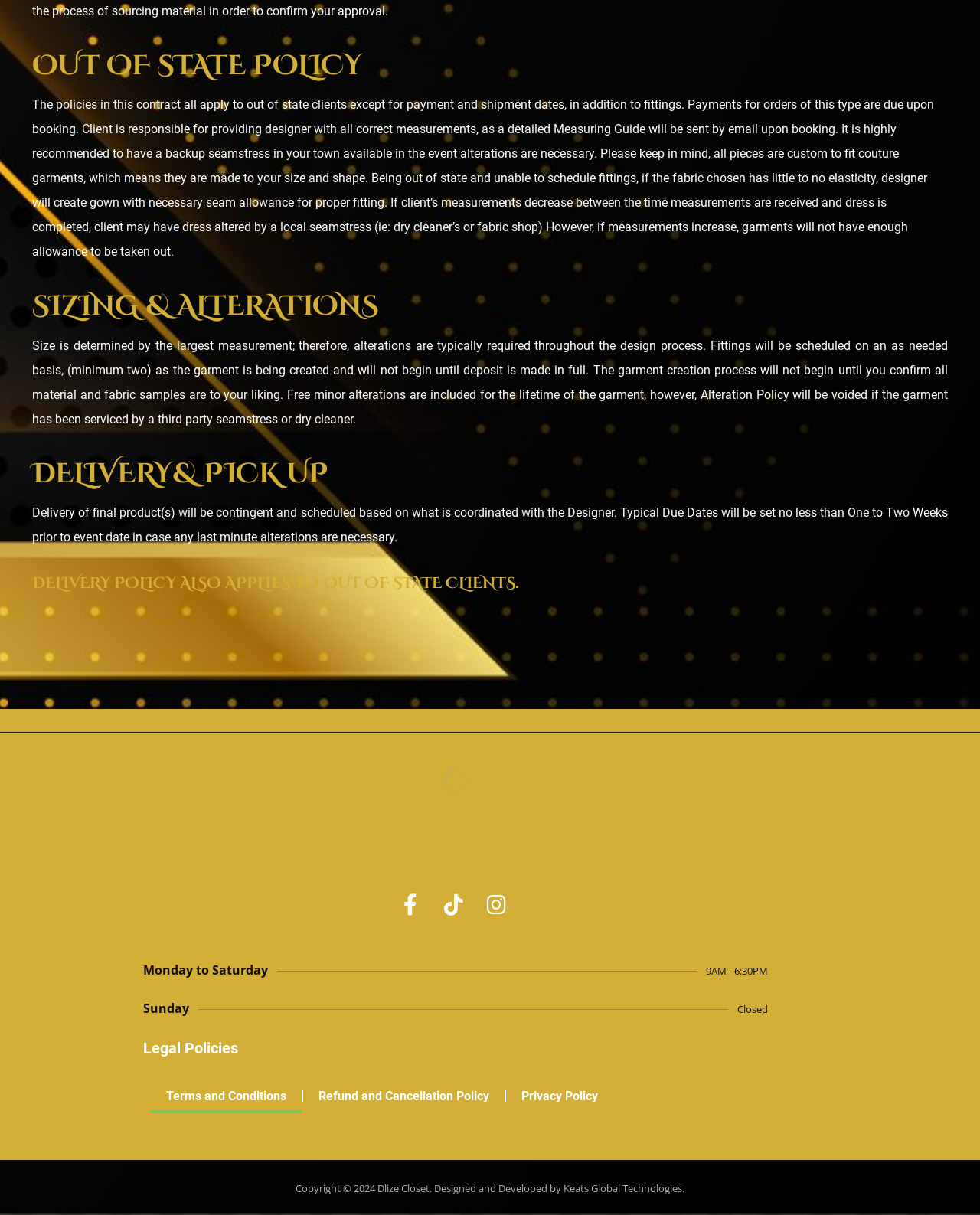Determine the bounding box coordinates of the clickable element to achieve the following action: 'Contact us'. Provide the coordinates as four float values between 0 and 1, formatted as [left, top, right, bottom].

None